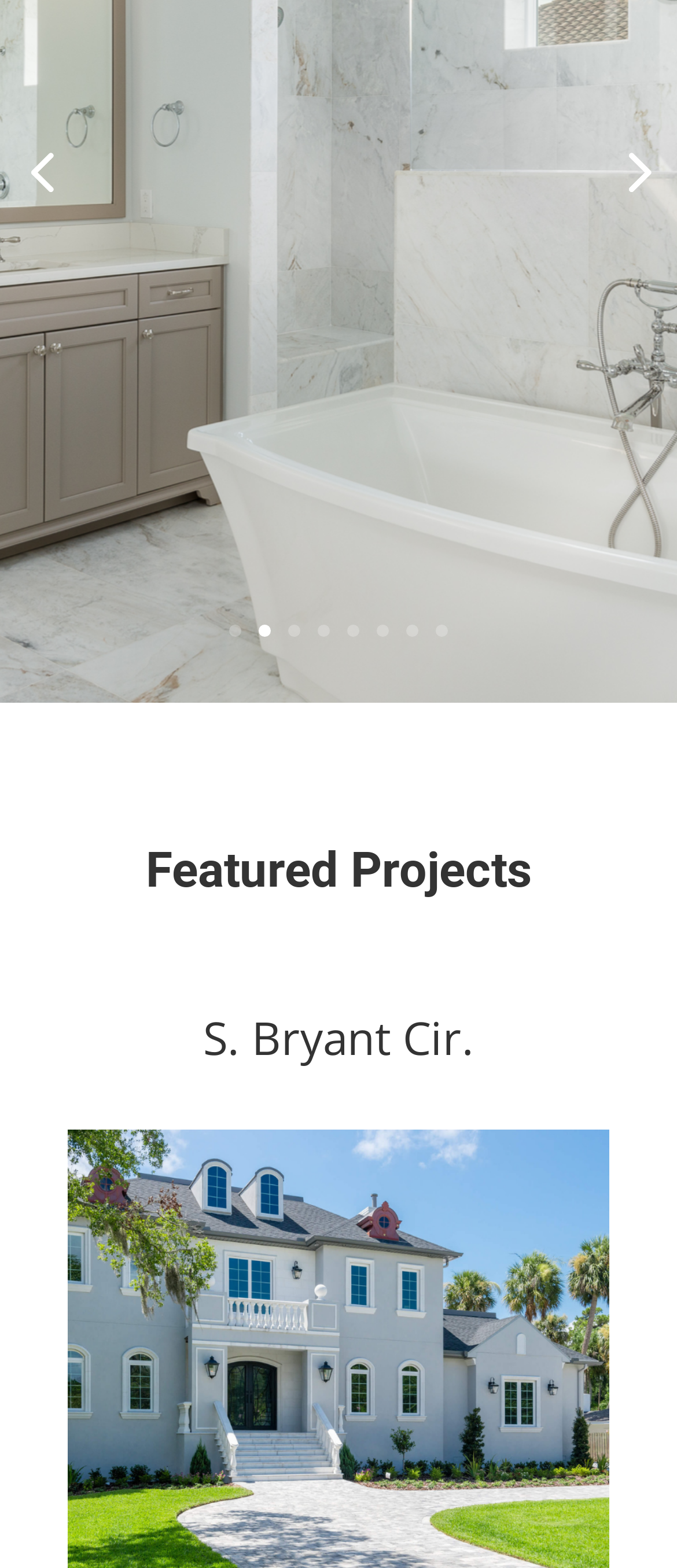Can you find the bounding box coordinates for the UI element given this description: "Digital Marketing Workshops"? Provide the coordinates as four float numbers between 0 and 1: [left, top, right, bottom].

None